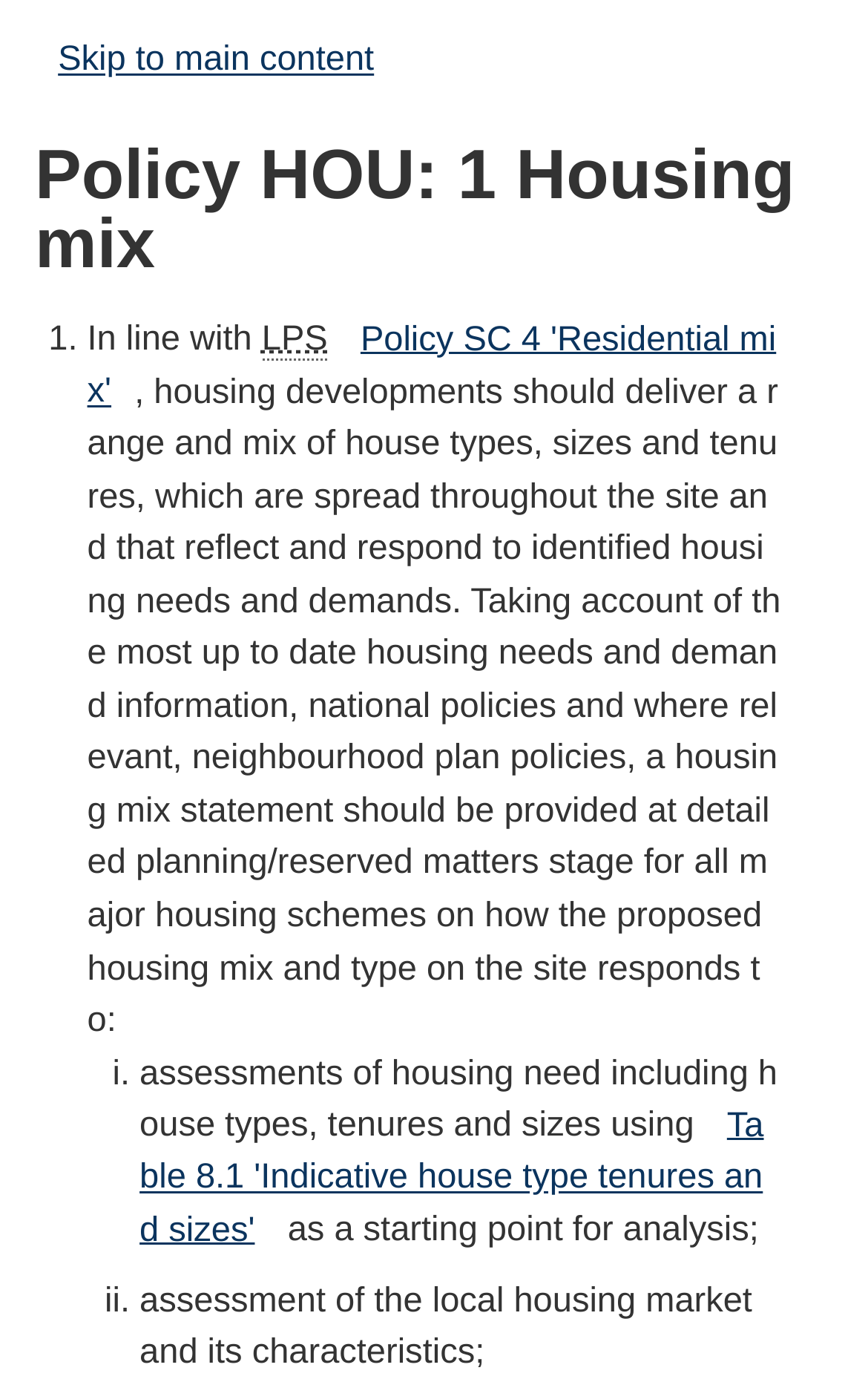Bounding box coordinates must be specified in the format (top-left x, top-left y, bottom-right x, bottom-right y). All values should be floating point numbers between 0 and 1. What are the bounding box coordinates of the UI element described as: Skip to main content

[0.04, 0.013, 0.458, 0.074]